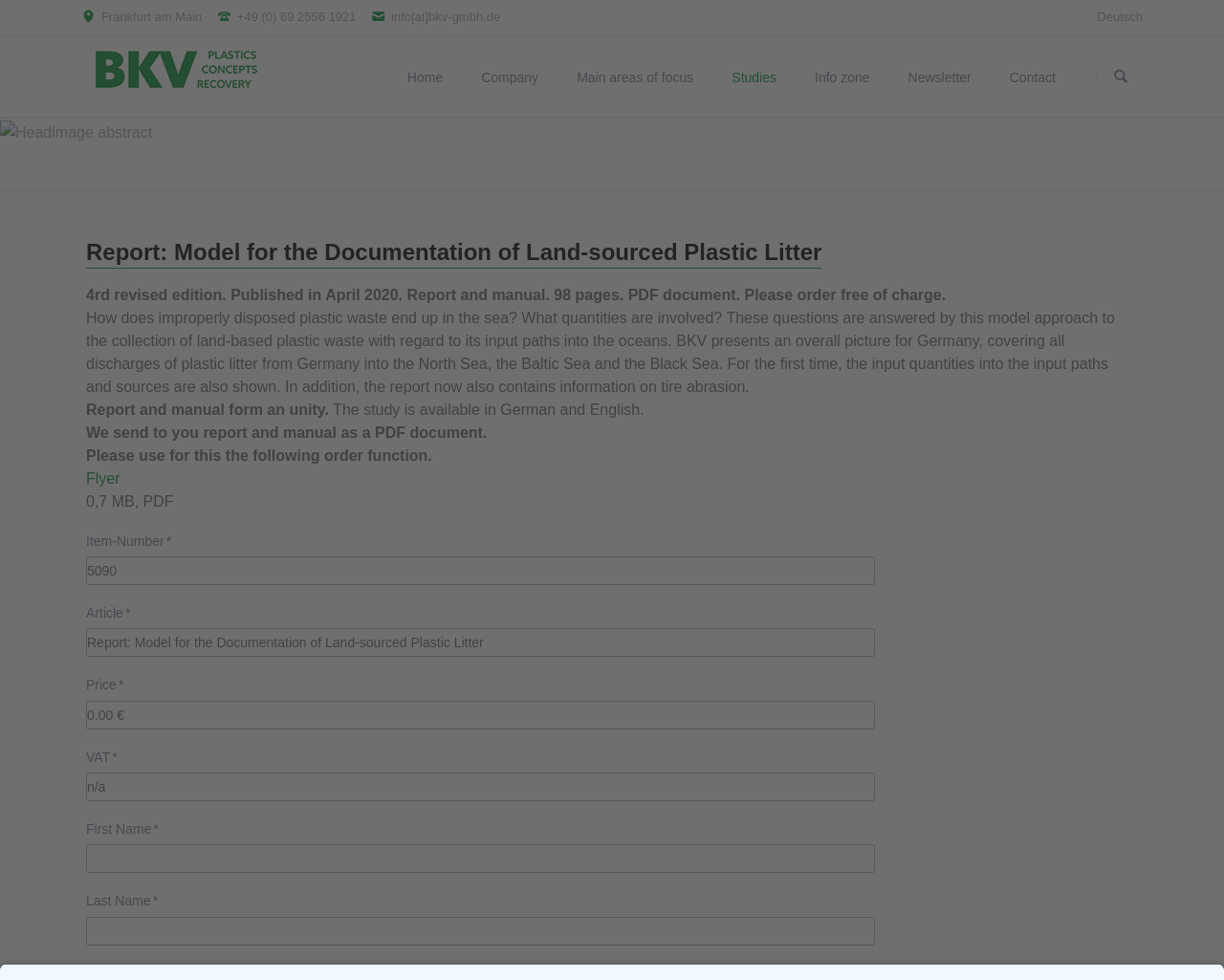Detail the features and information presented on the webpage.

This webpage is about a report titled "Model for the Documentation of Land-sourced Plastic Litter" by BKV Englisch. At the top left corner, there are three links: "Frankfurt am Main", "+49 (0) 69 2556 1921", and "info[at]bkv-gmbh.de". To the right of these links, there is a link to switch to the German version of the webpage. 

Below these links, there is a heading "BKV Englisch" with a logo image. To the right of this heading, there is a link to skip navigation. 

The main navigation menu is located below, with links to "Home", "Company", "Main areas of focus", "Studies", "Info zone", and "Contact". Each of these links has a dropdown menu with more specific options.

On the right side of the webpage, there is a search box with a search button. 

The main content of the webpage is about the report, which is described as a model approach to collecting land-based plastic waste with regard to its input paths into the oceans. The report provides an overall picture for Germany, covering all discharges of plastic litter from Germany into the North Sea, the Baltic Sea, and the Black Sea. 

Below the report description, there is a section to order the report and manual, which are available as a PDF document. The user needs to fill in a form with mandatory fields, including item number, article, price, VAT, first name, and last name. 

At the top of the webpage, there is a large image that spans the entire width of the page, with a heading "Report: Model for the Documentation of Land-sourced Plastic Litter" above it.